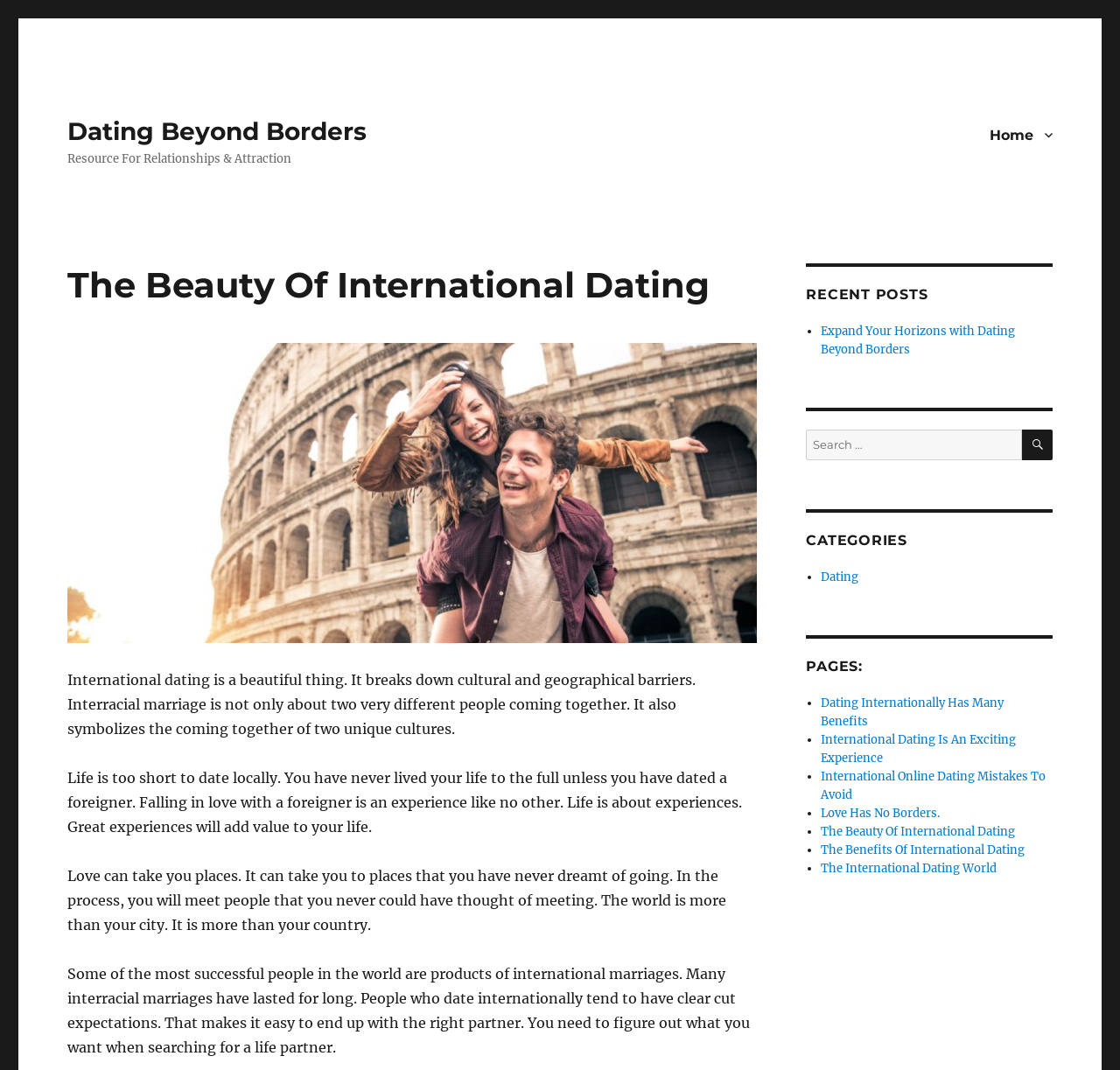Locate and extract the headline of this webpage.

The Beauty Of International Dating